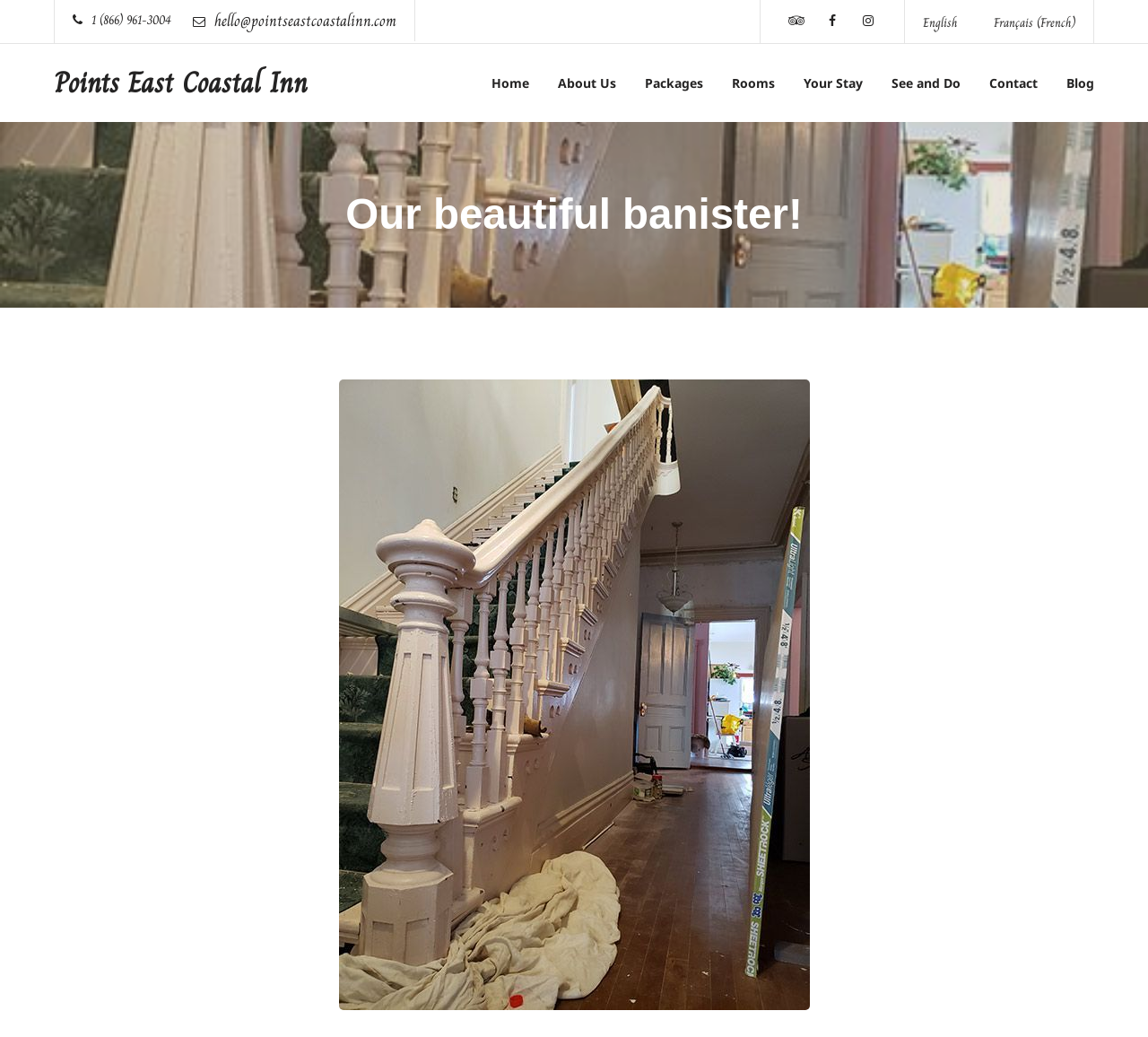Identify the bounding box coordinates of the clickable section necessary to follow the following instruction: "Call the phone number". The coordinates should be presented as four float numbers from 0 to 1, i.e., [left, top, right, bottom].

[0.063, 0.007, 0.149, 0.033]